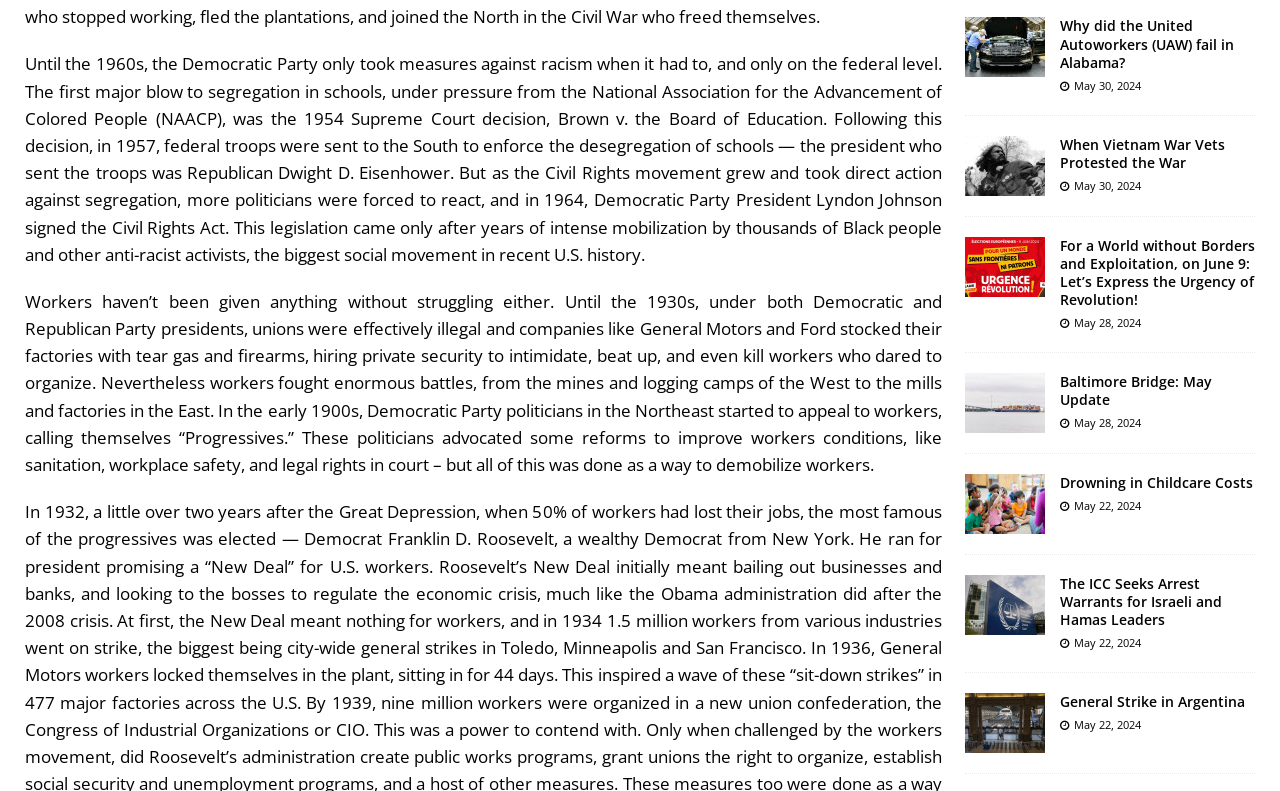Find the bounding box coordinates of the clickable region needed to perform the following instruction: "Click on the link 'For a World without Borders and Exploitation, on June 9: Let’s Express the Urgency of Revolution!' ". The coordinates should be provided as four float numbers between 0 and 1, i.e., [left, top, right, bottom].

[0.754, 0.299, 0.816, 0.375]